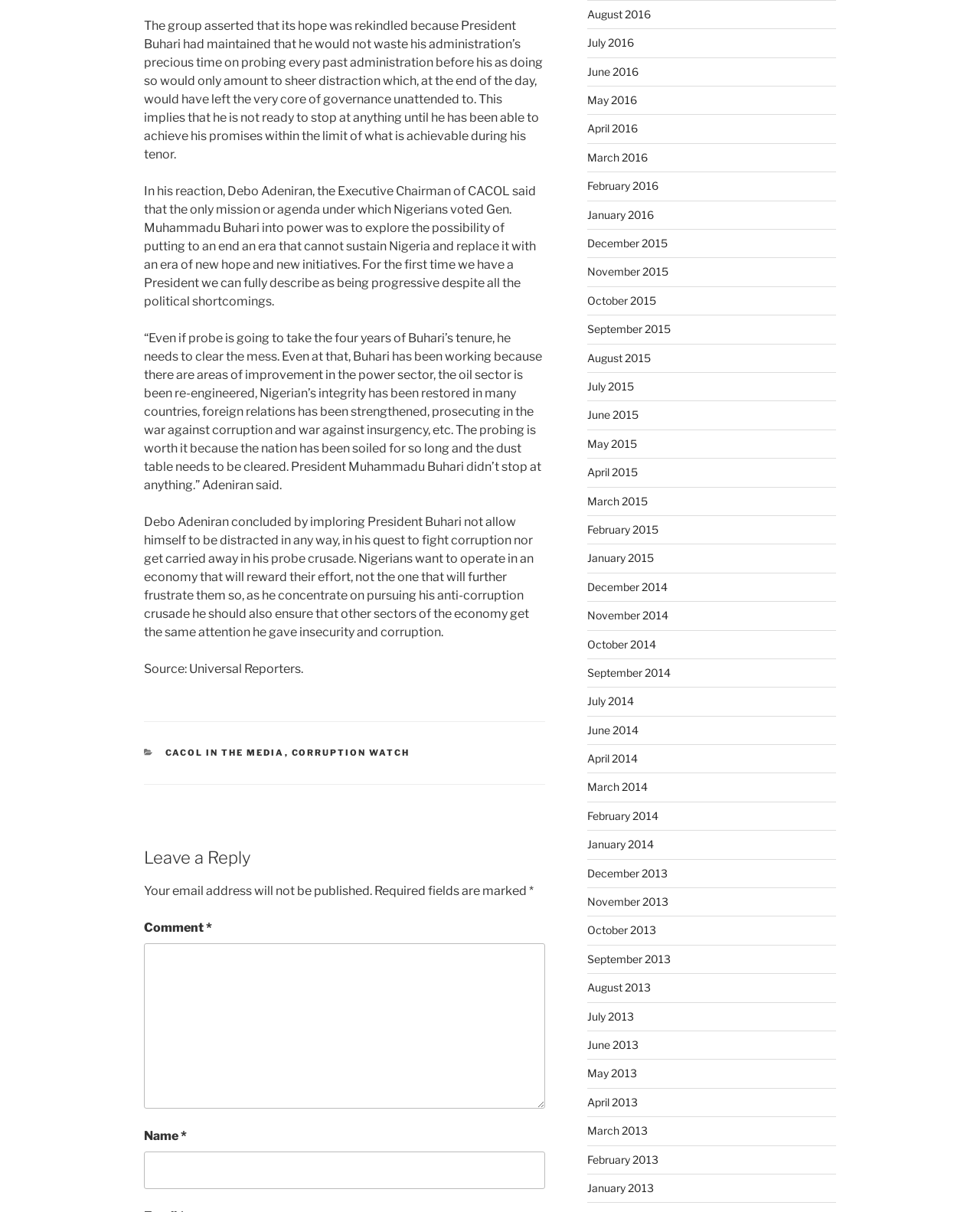Can you specify the bounding box coordinates for the region that should be clicked to fulfill this instruction: "Click on 'CACOL IN THE MEDIA'".

[0.168, 0.617, 0.29, 0.625]